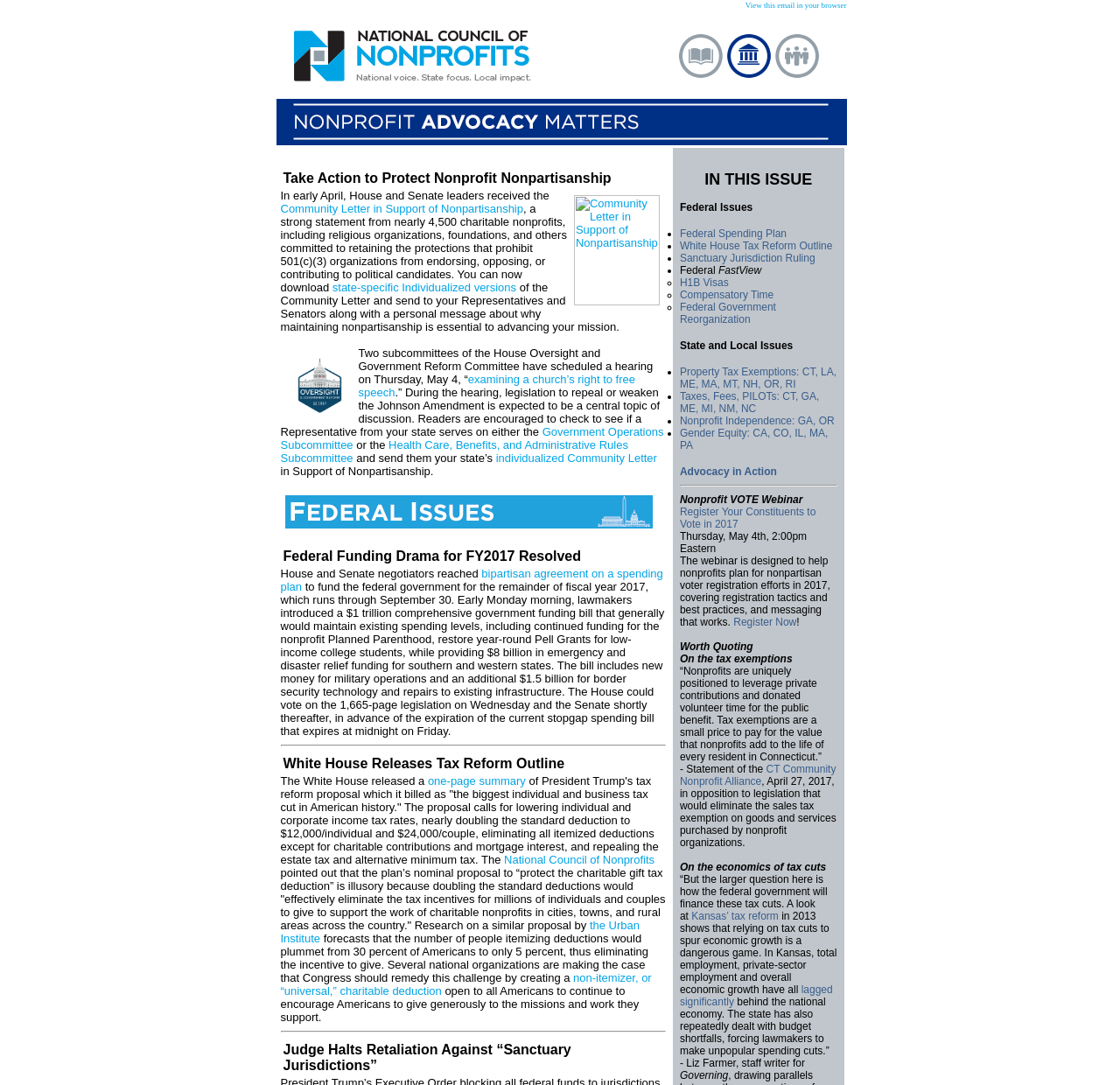What is the purpose of the webinar on May 4th?
Answer the question with as much detail as possible.

The webinar on May 4th is designed to help nonprofits plan for nonpartisan voter registration efforts in 2017, covering registration tactics and best practices, and messaging that works.